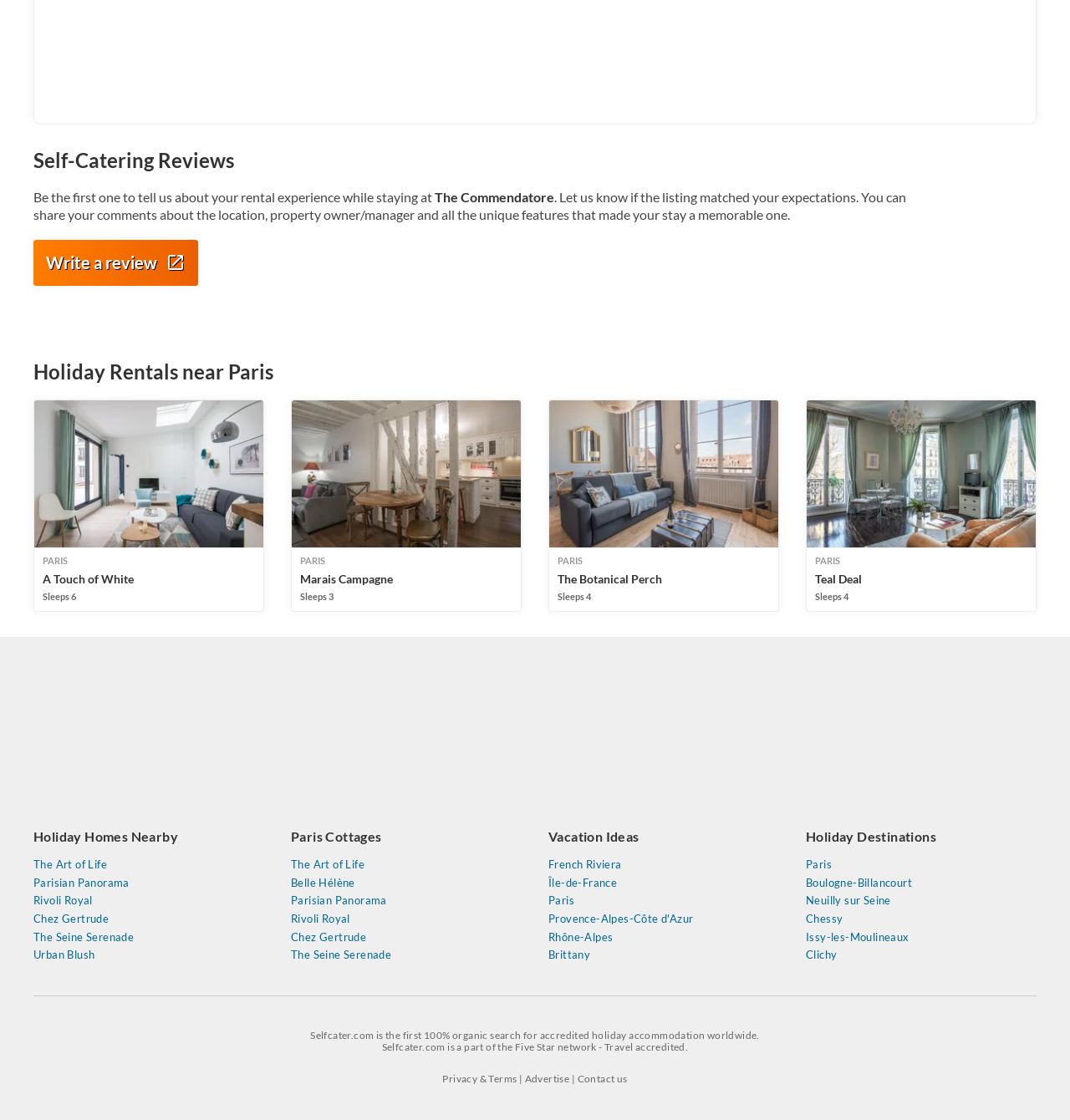Identify the bounding box coordinates of the clickable section necessary to follow the following instruction: "Contact us". The coordinates should be presented as four float numbers from 0 to 1, i.e., [left, top, right, bottom].

[0.539, 0.956, 0.586, 0.97]